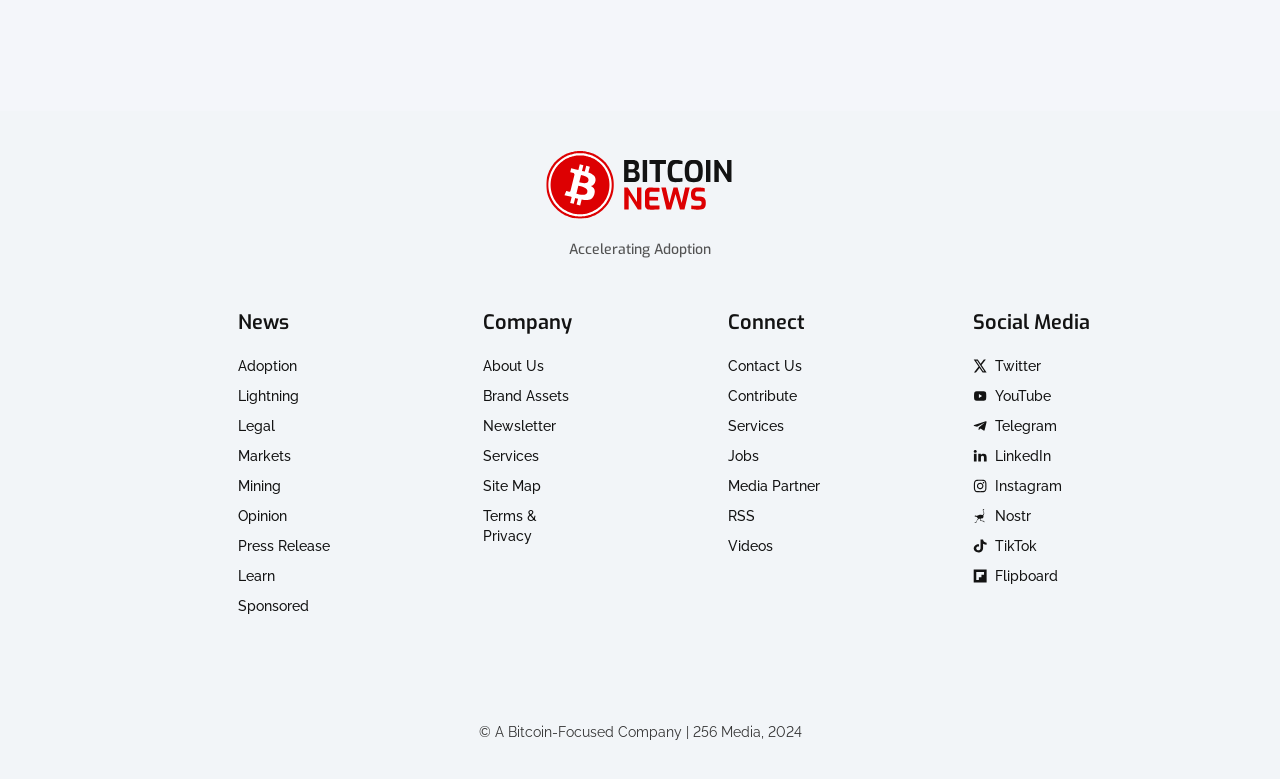Find the bounding box coordinates of the element's region that should be clicked in order to follow the given instruction: "Learn more about the company". The coordinates should consist of four float numbers between 0 and 1, i.e., [left, top, right, bottom].

[0.377, 0.457, 0.459, 0.483]